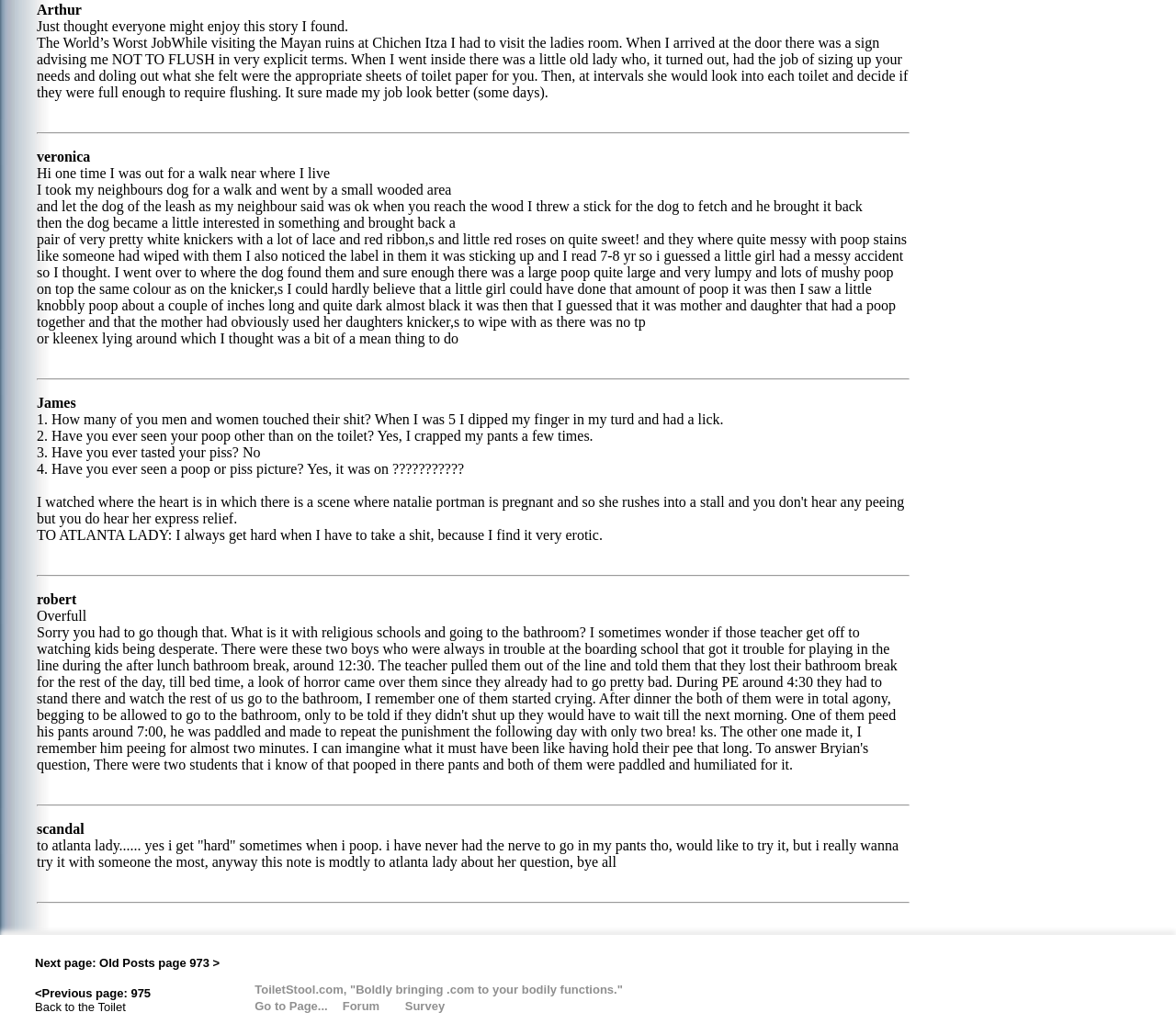Locate the bounding box of the UI element based on this description: "Back to the Toilet". Provide four float numbers between 0 and 1 as [left, top, right, bottom].

[0.03, 0.964, 0.107, 0.979]